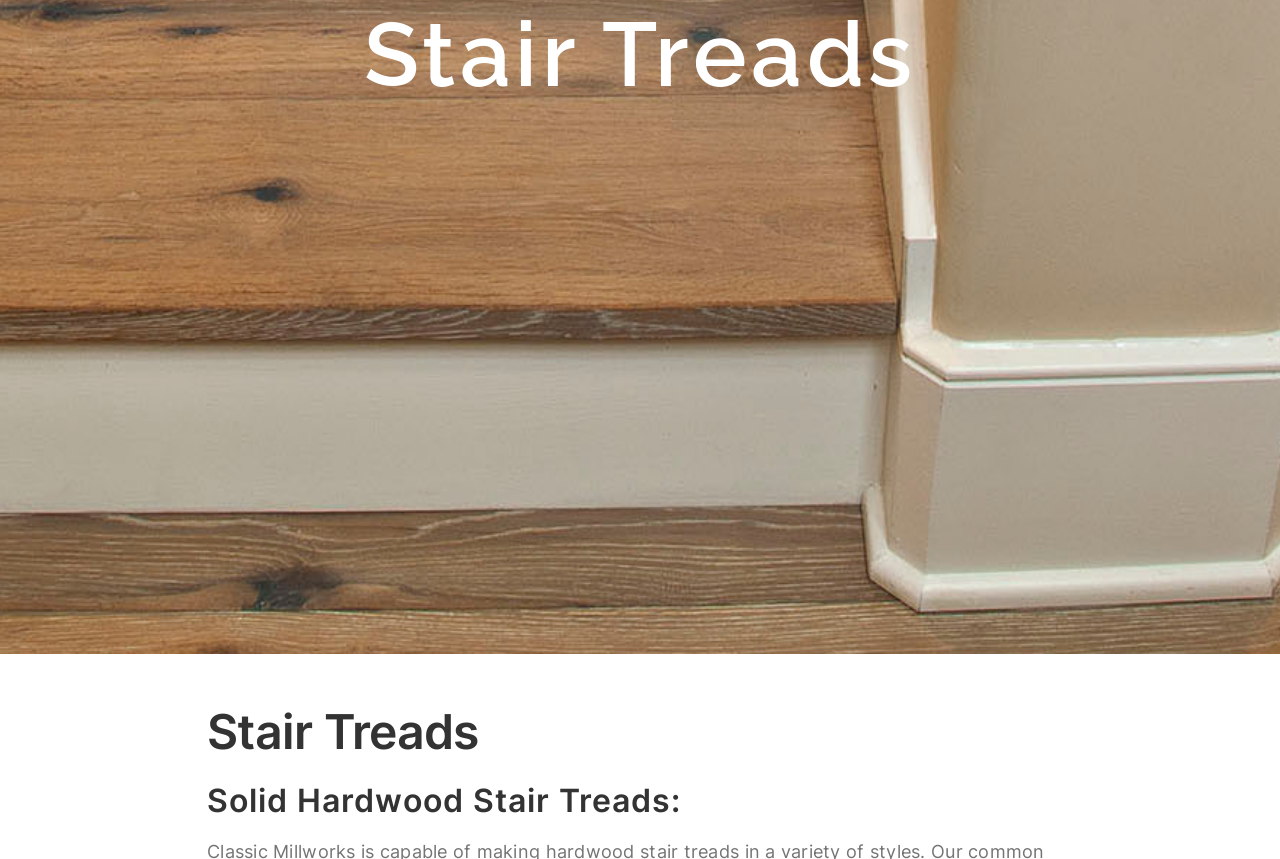Given the description Go to Top, predict the bounding box coordinates of the UI element. Ensure the coordinates are in the format (top-left x, top-left y, bottom-right x, bottom-right y) and all values are between 0 and 1.

[0.904, 0.704, 0.941, 0.745]